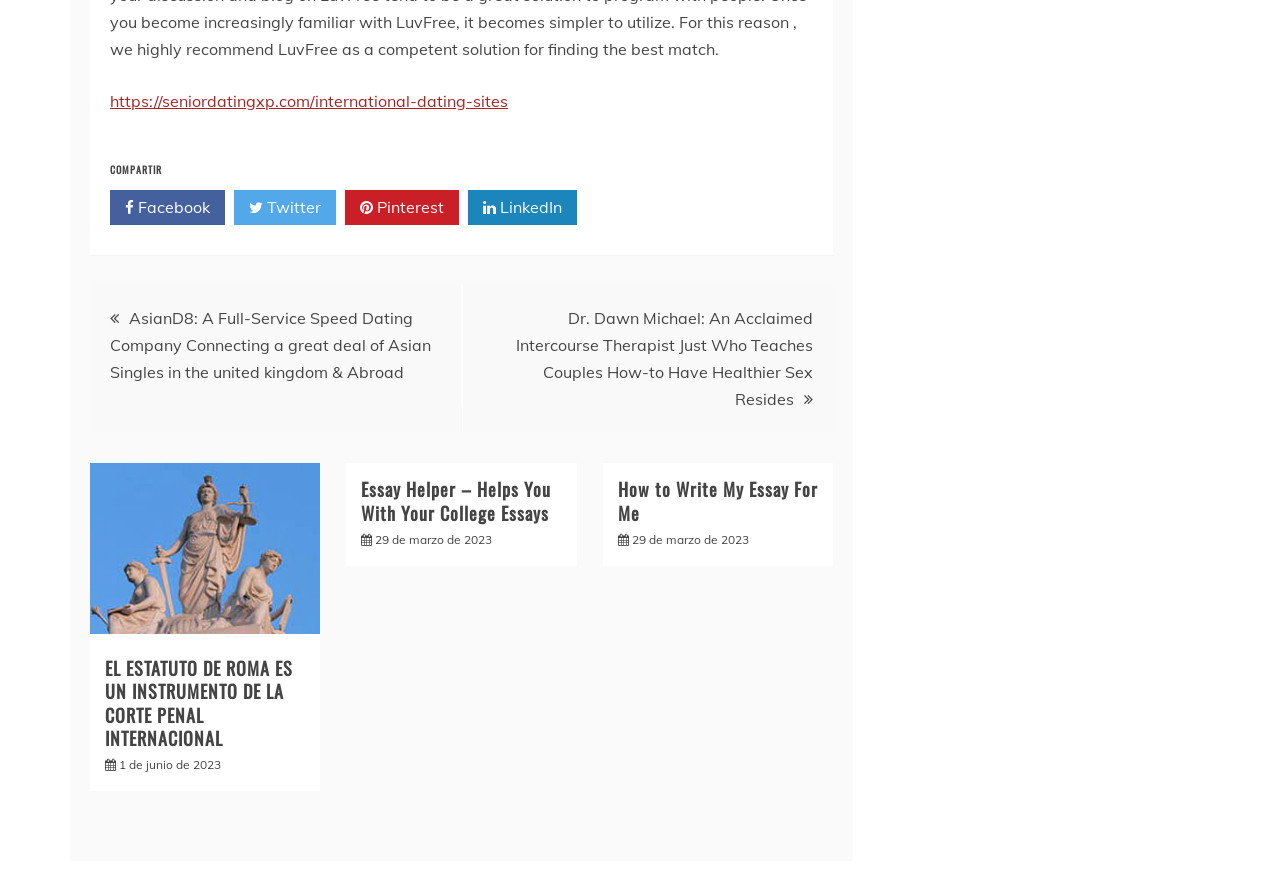Please answer the following question as detailed as possible based on the image: 
What is the title of the article with the text 'EL ESTATUTO DE ROMA...'?

I found a heading element with the text 'EL ESTATUTO DE ROMA ES UN INSTRUMENTO DE LA CORTE PENAL INTERNACIONAL' and a link element with the same text. Therefore, the title of the article is EL ESTATUTO DE ROMA ES UN INSTRUMENTO DE LA CORTE PENAL INTERNACIONAL.